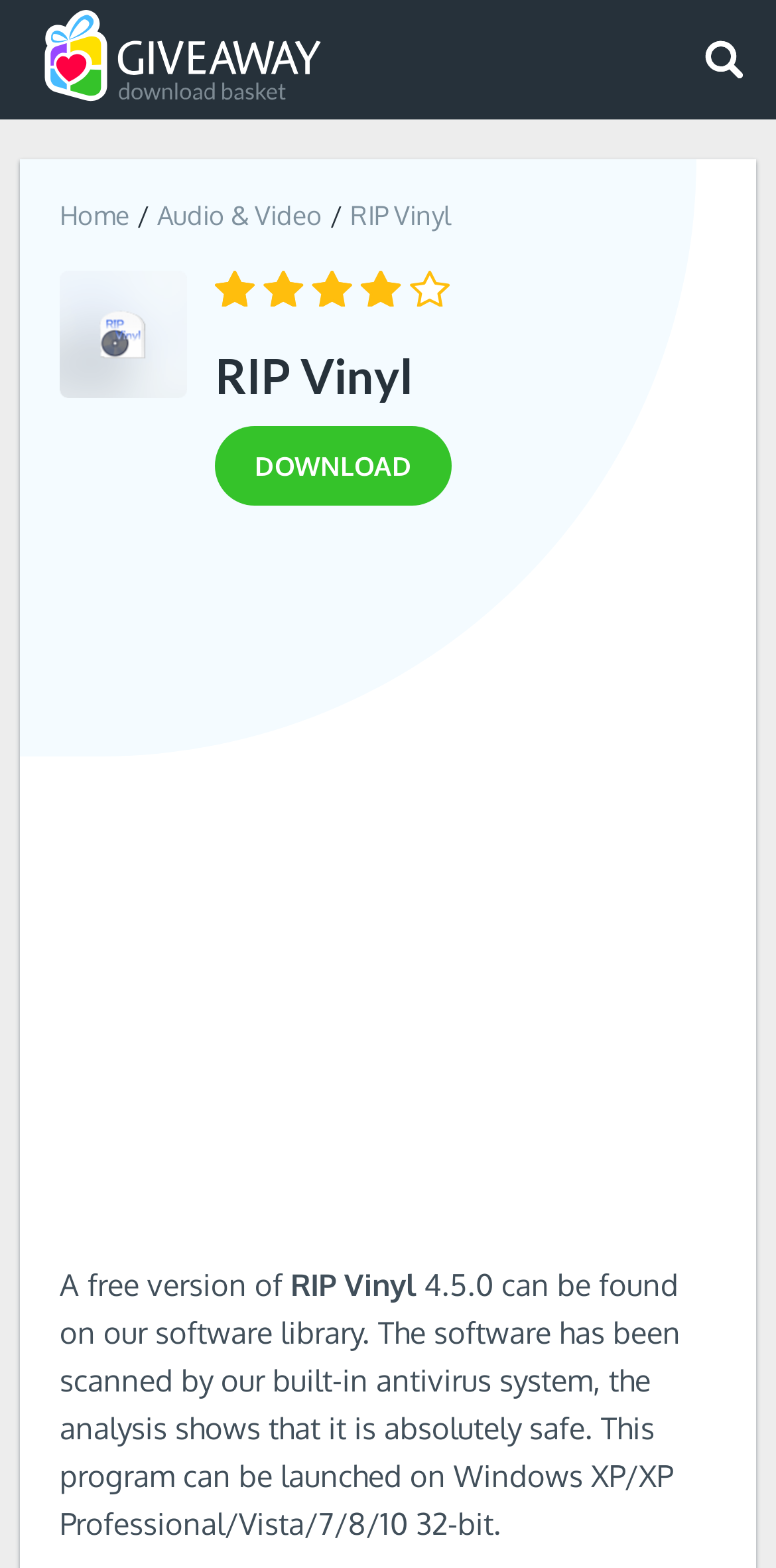Is the software safe to use?
Refer to the image and give a detailed response to the question.

The safety of the software can be inferred from the static text element 'the analysis shows that it is absolutely safe' with bounding box coordinates [0.077, 0.807, 0.877, 0.984].